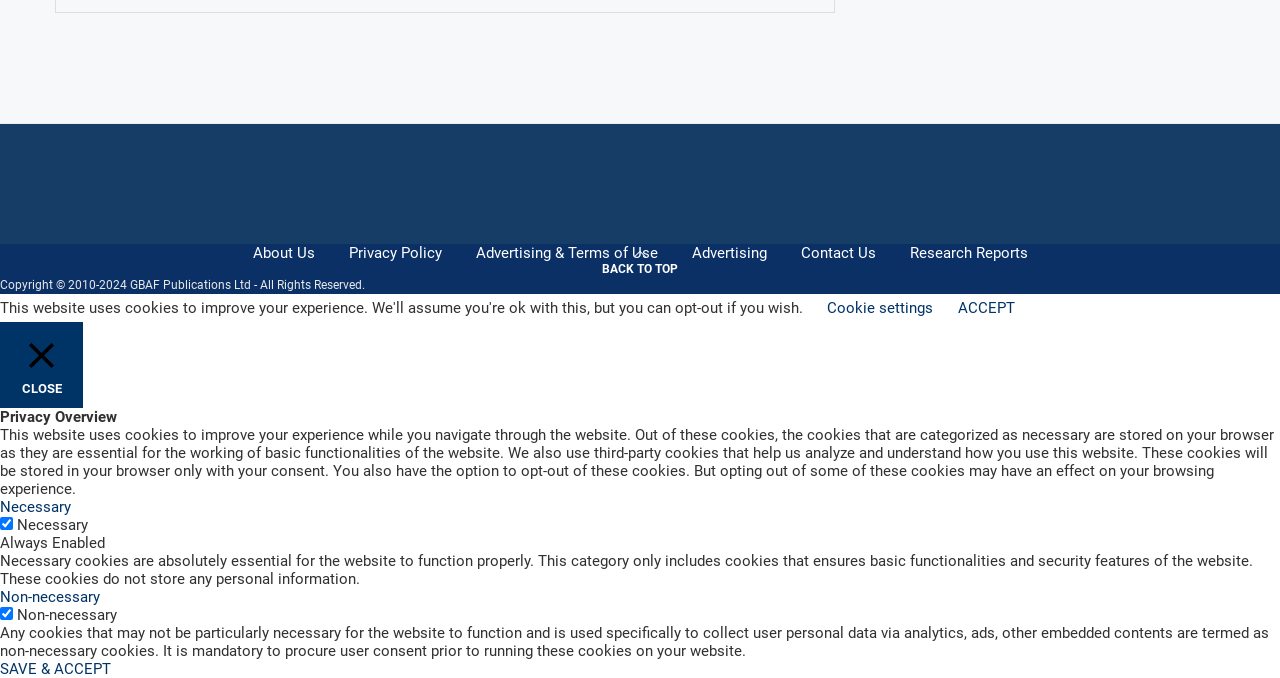Using the webpage screenshot and the element description Back To Top, determine the bounding box coordinates. Specify the coordinates in the format (top-left x, top-left y, bottom-right x, bottom-right y) with values ranging from 0 to 1.

[0.47, 0.382, 0.53, 0.409]